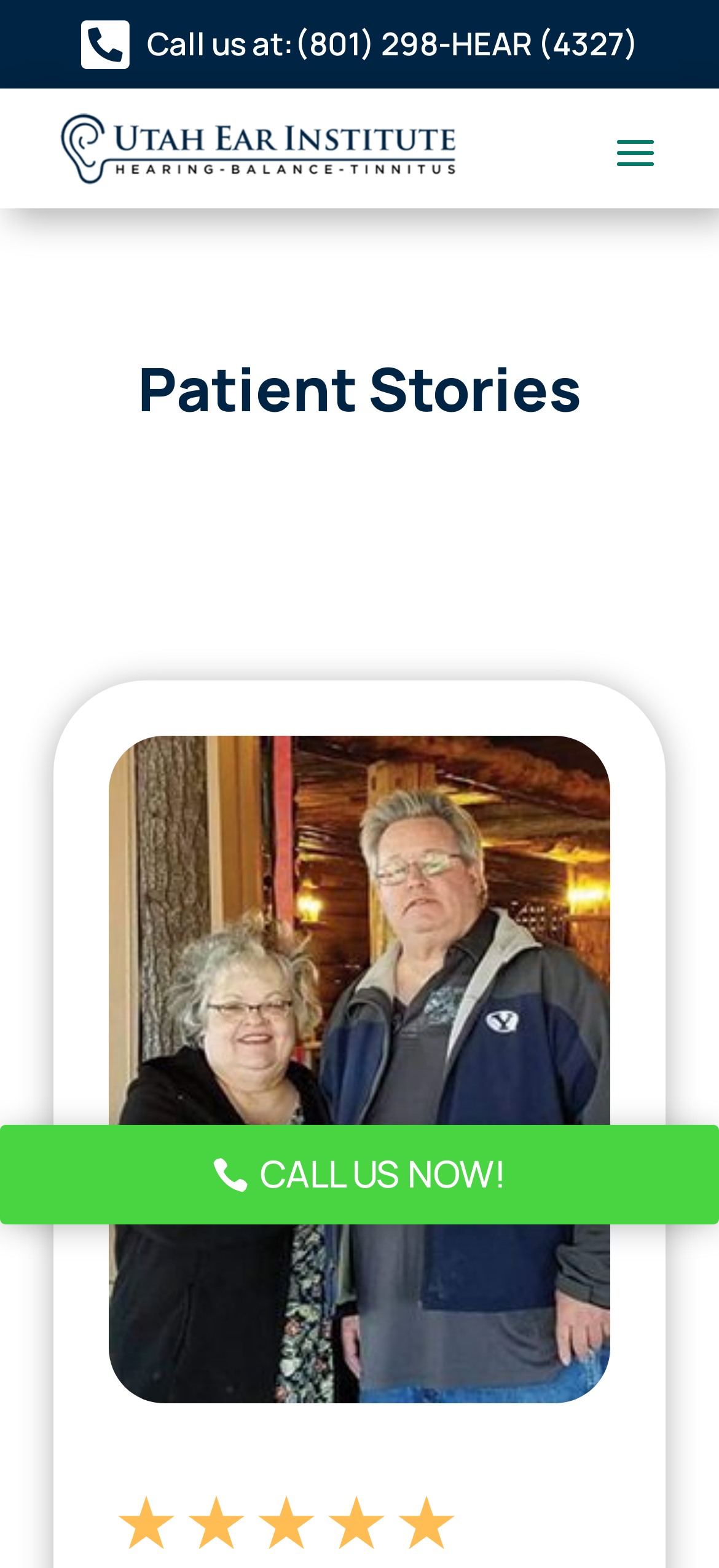What is the phone number to call?
Please analyze the image and answer the question with as much detail as possible.

I found the phone number by looking at the top section of the webpage, where it says 'Call us at:' followed by the phone number '(801) 298-HEAR (4327)'.